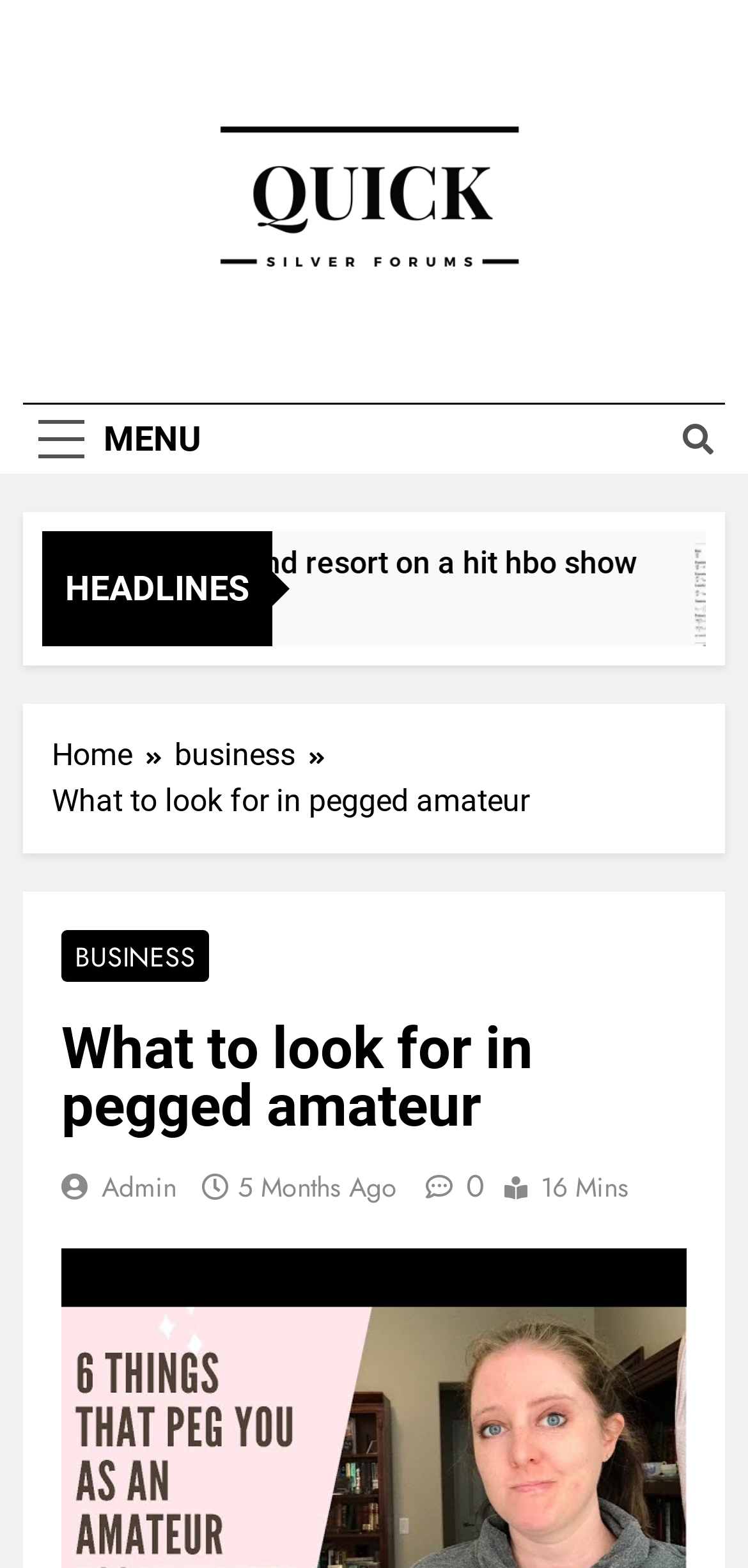Using the element description Quick Silver Forums, predict the bounding box coordinates for the UI element. Provide the coordinates in (top-left x, top-left y, bottom-right x, bottom-right y) format with values ranging from 0 to 1.

[0.344, 0.185, 0.9, 0.291]